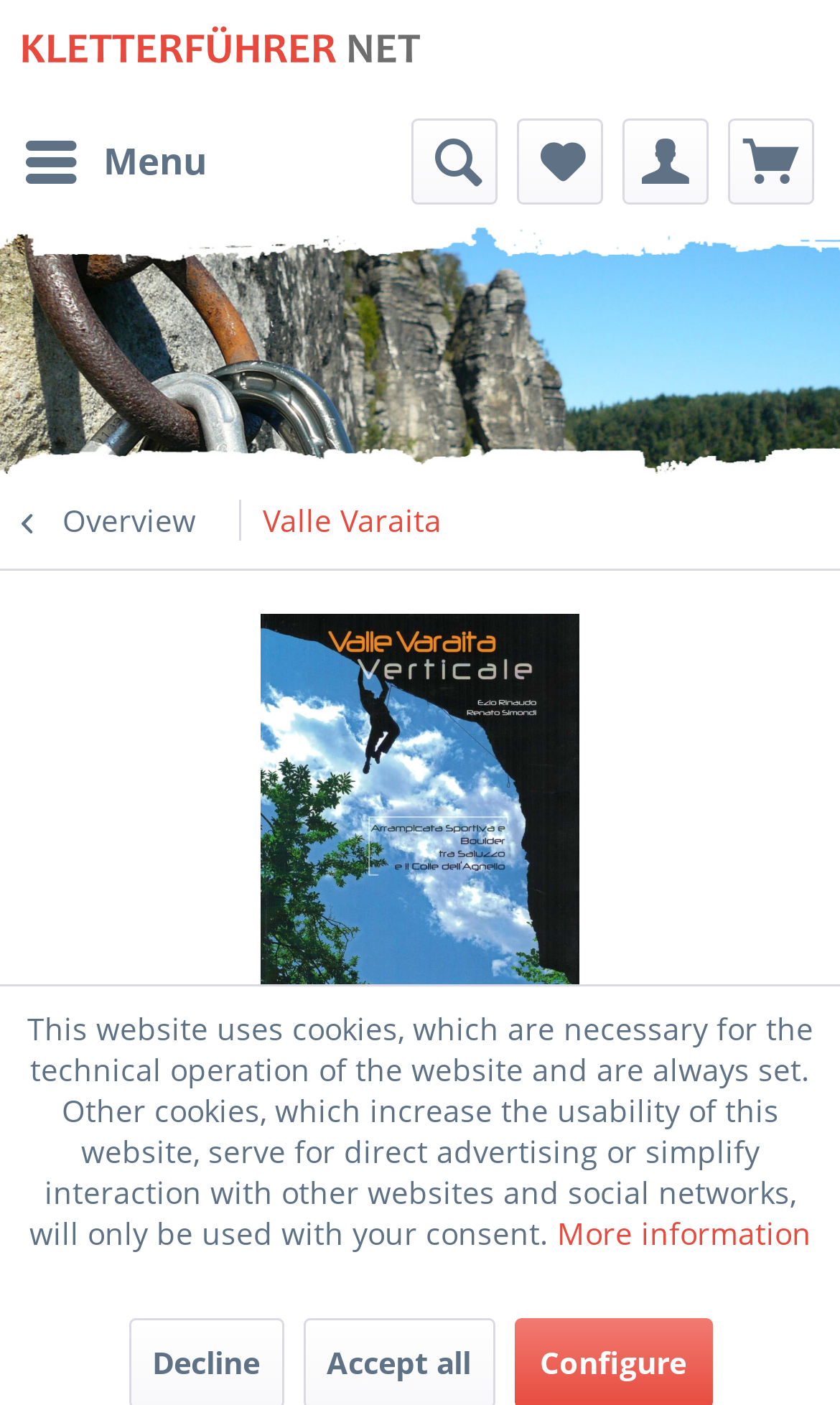Explain the features and main sections of the webpage comprehensively.

This webpage is a climbing guidebook for Valle Varaita, Italy, with a focus on sport climbing and bouldering areas. At the top left corner, there is a link to switch to the homepage, accompanied by a small image. Below this, a horizontal menu bar spans the entire width of the page, containing five menu items: "Menu", "Show/close search", "Wish list", "My account", and "Shopping cart". Each menu item has a corresponding link.

On the left side of the page, there is a large image of a climbing guidebook, "Kletterführer", which takes up about a quarter of the page's height. Below this image, there is a link to an overview section, followed by a vertical menu with a single item, "Valle Varaita", which is a link to a specific section of the guidebook.

In the center of the page, there is a prominent image of the "climbing guidebook Valle Varaita Verticale", which takes up about half of the page's width and height. Above this image, there are three small links with no text content.

The page's main heading, "climbing guidebook Valle Varaita Verticale", is located near the bottom of the page, followed by a price tag of "€28.00 *" on the left side. On the right side, there is a static text block with a message about the website's use of cookies, accompanied by a link to "More information".